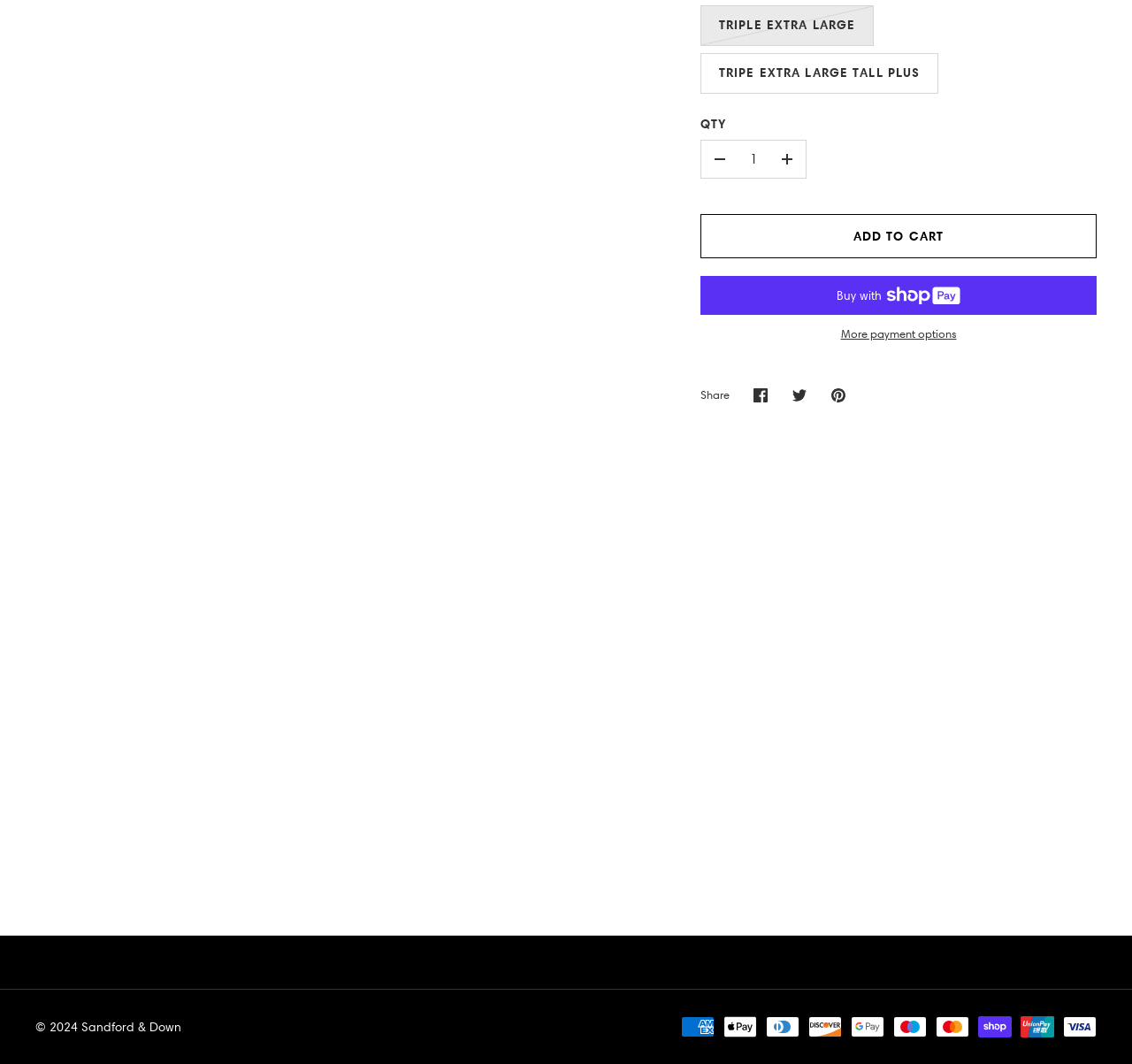Locate the bounding box coordinates of the clickable region to complete the following instruction: "Click the 'ADD TO CART' button."

[0.619, 0.201, 0.969, 0.242]